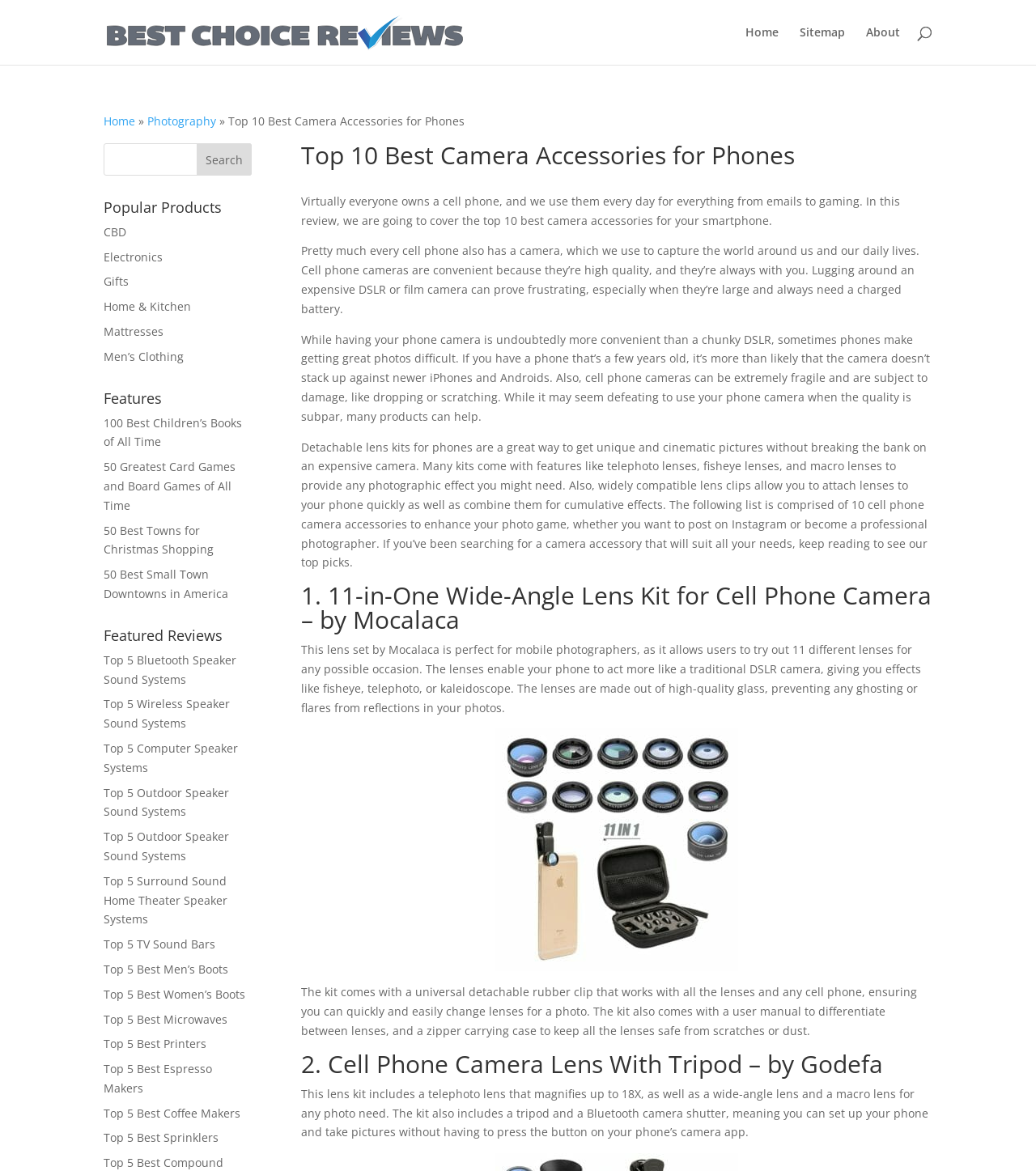Bounding box coordinates are to be given in the format (top-left x, top-left y, bottom-right x, bottom-right y). All values must be floating point numbers between 0 and 1. Provide the bounding box coordinate for the UI element described as: DIGITAL ISSUE

None